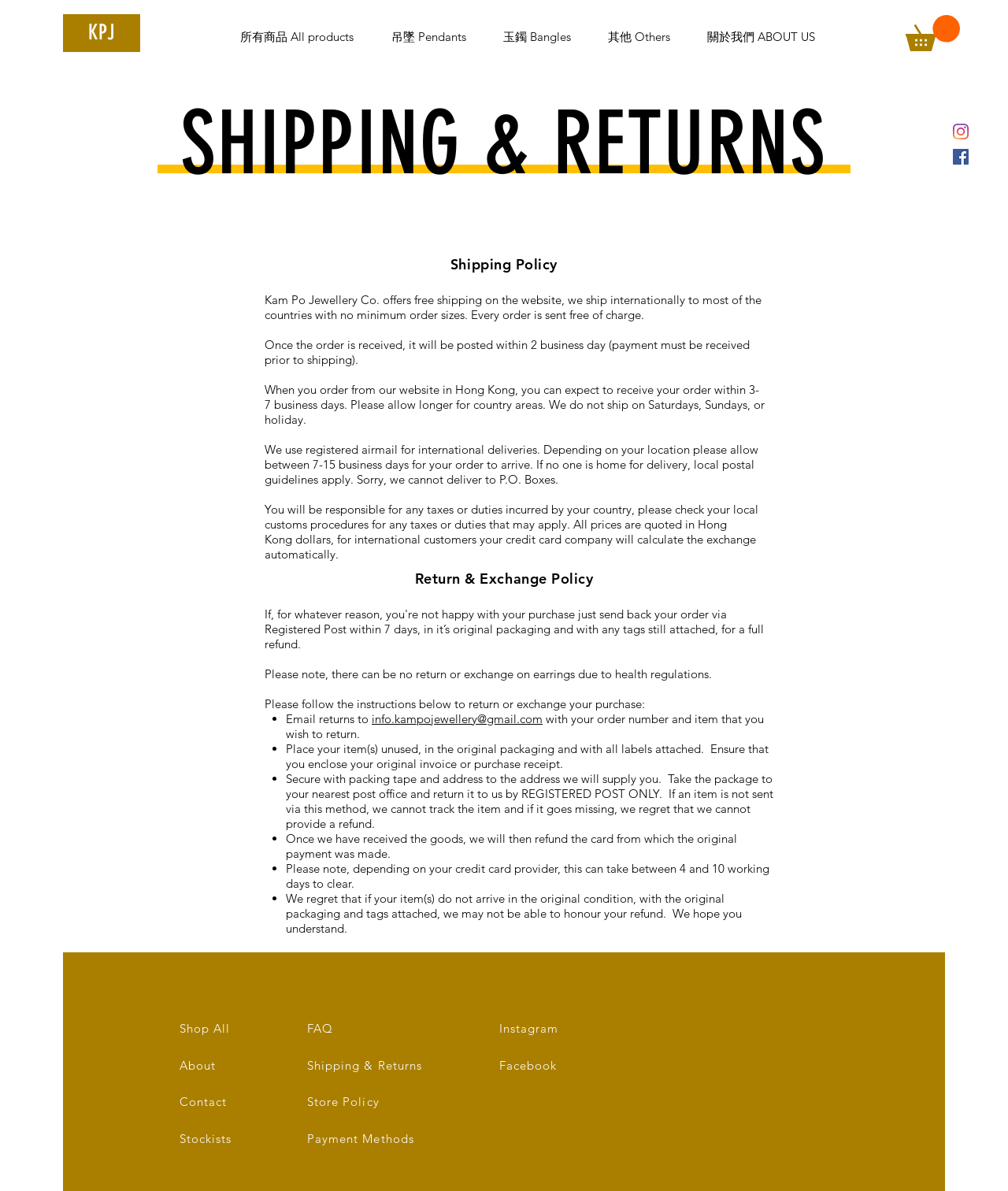Determine the bounding box coordinates for the region that must be clicked to execute the following instruction: "Click on the 'Shop All' button".

[0.178, 0.857, 0.228, 0.87]